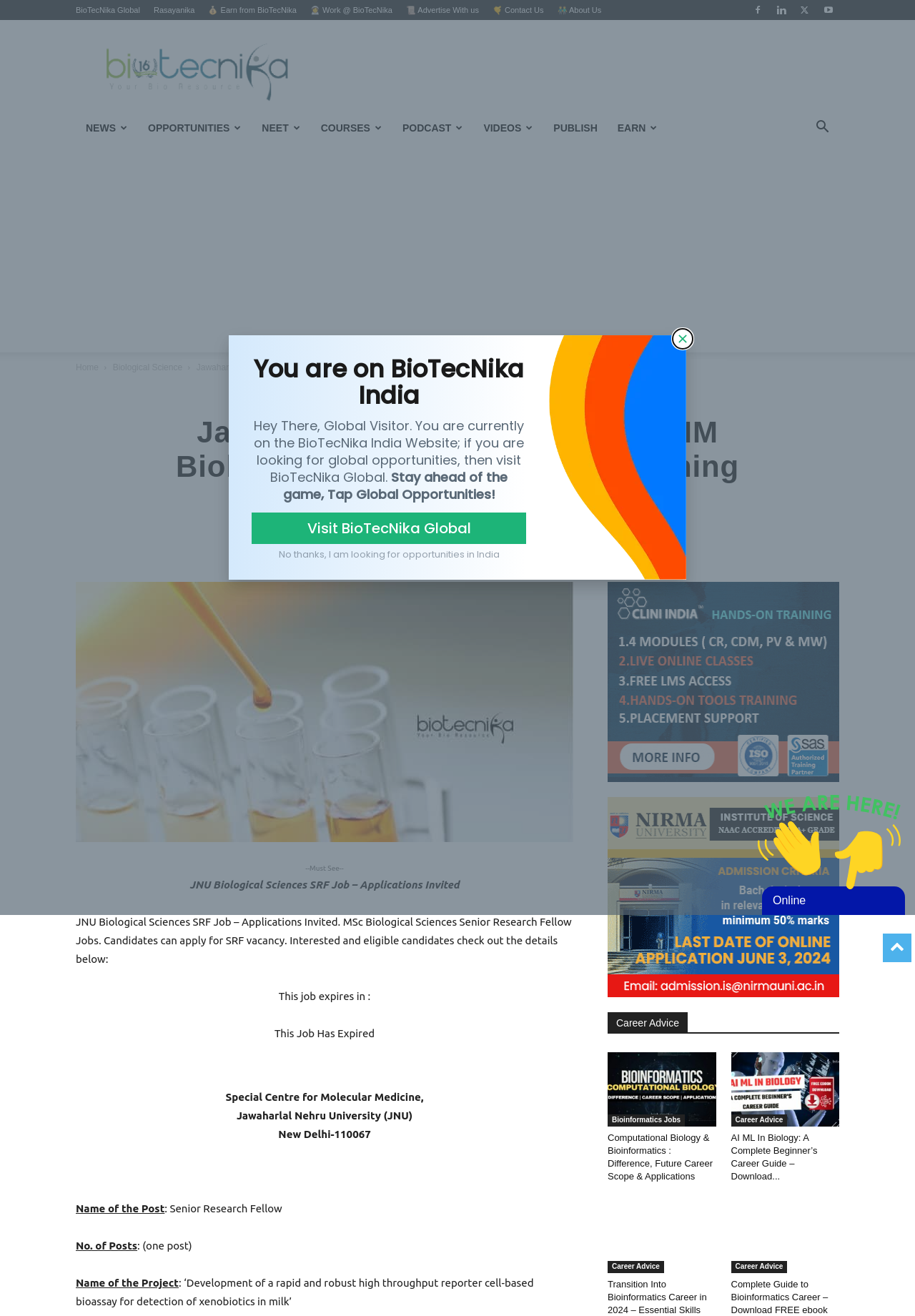Find the bounding box coordinates for the area that should be clicked to accomplish the instruction: "Click on the 'NEWS' link".

[0.083, 0.084, 0.151, 0.11]